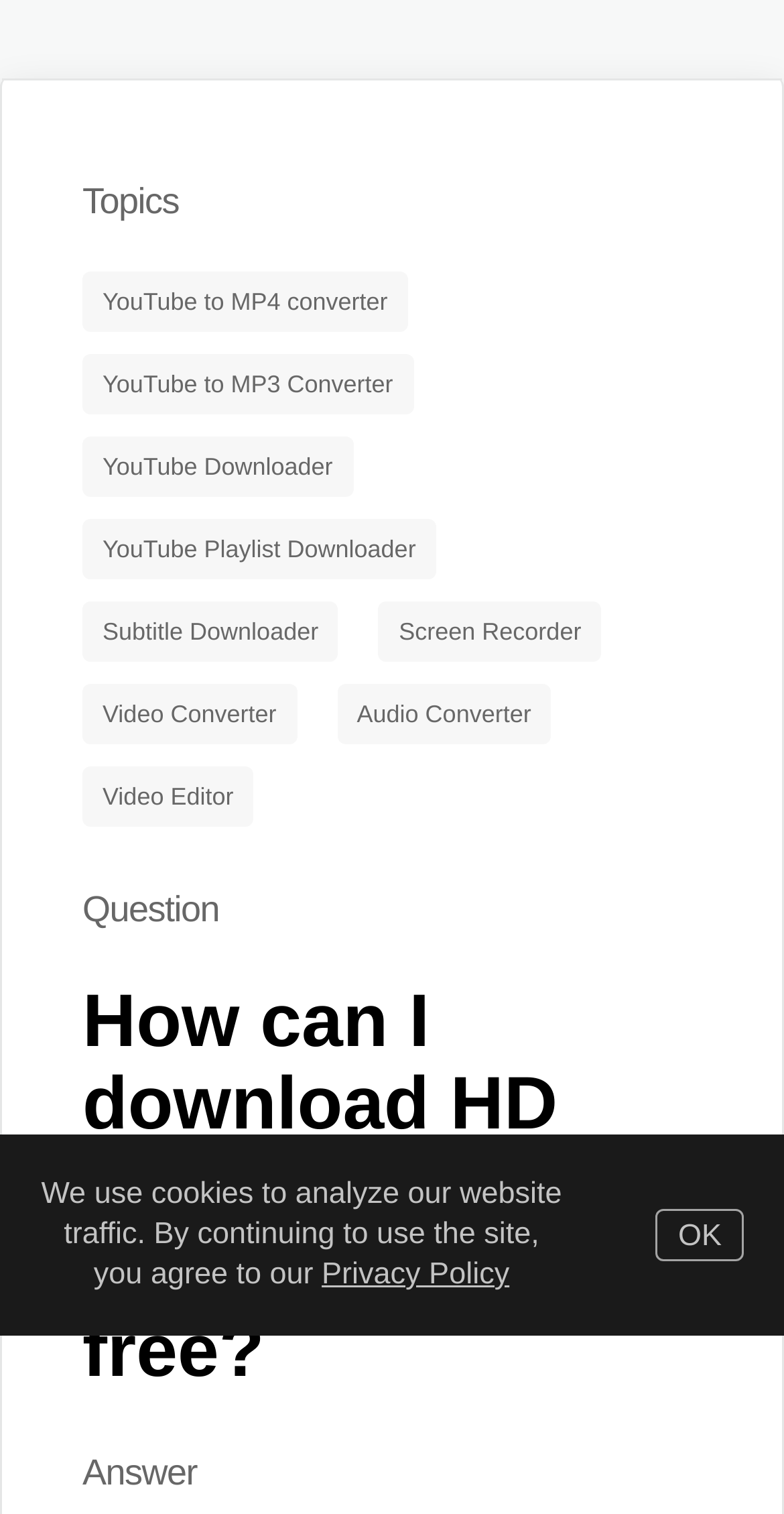How many types of converters are available?
Examine the screenshot and reply with a single word or phrase.

Three